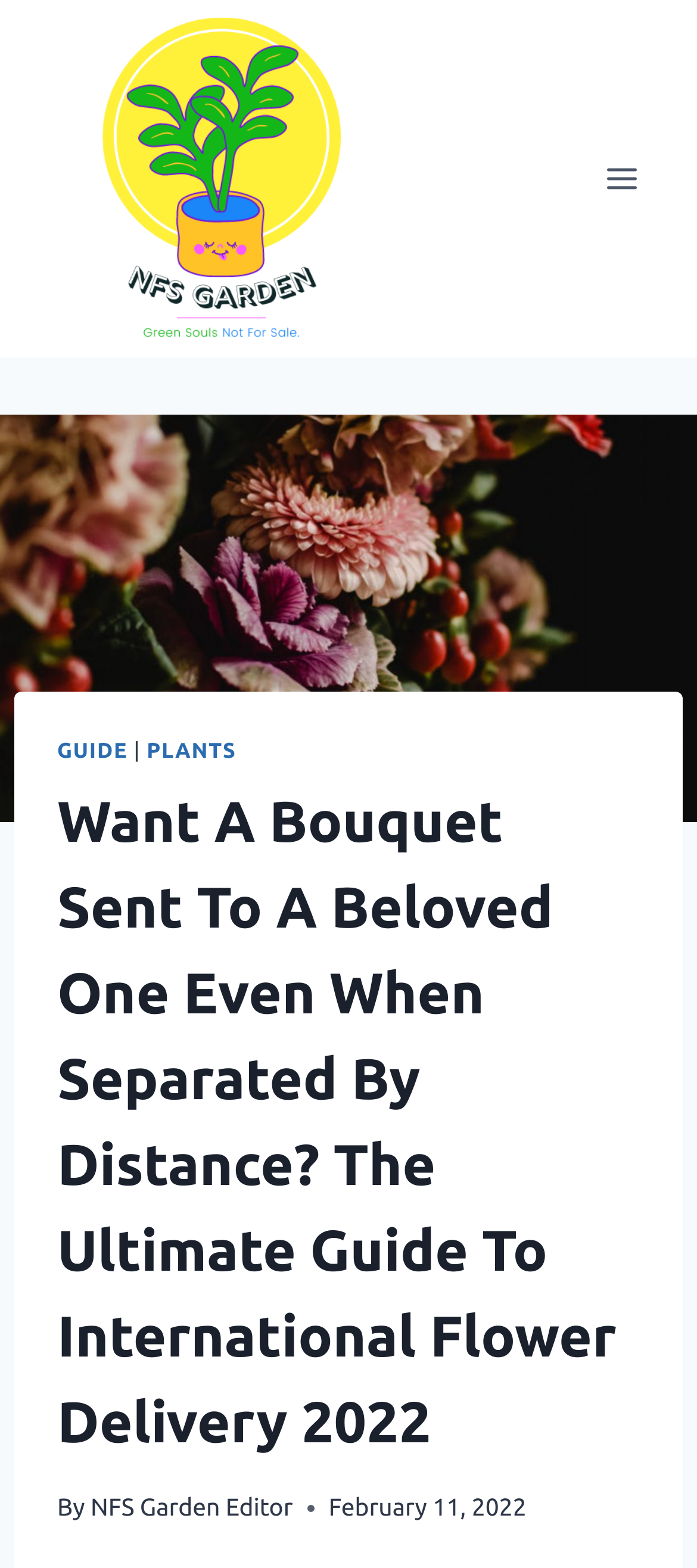Please determine the bounding box coordinates for the UI element described here. Use the format (top-left x, top-left y, bottom-right x, bottom-right y) with values bounded between 0 and 1: Toggle Menu

[0.844, 0.096, 0.938, 0.132]